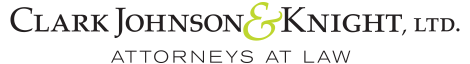Generate a complete and detailed caption for the image.

The image features the logo of Clark Johnson & Knight, Ltd., a law firm specializing in legal services. The logo prominently displays the firm's name in a sophisticated font, accompanied by an ampersand stylized in green, emphasizing a modern and professional aesthetic. Below the firm's name, the caption "ATTORNEYS AT LAW" states the firm’s dedication to providing legal representation. This visual identity reflects the firm’s commitment to professionalism and quality service in the legal field.